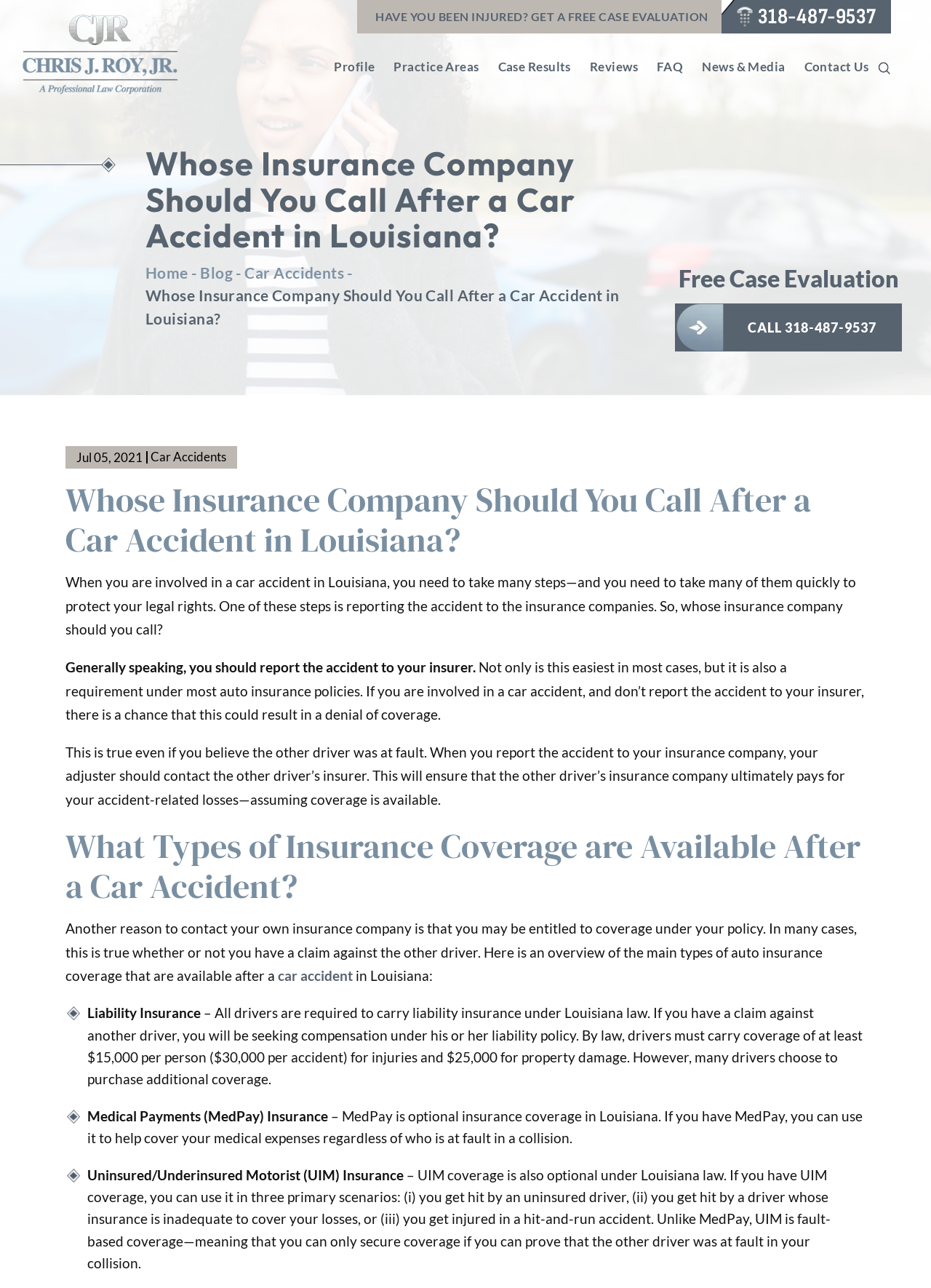Identify the bounding box coordinates of the area that should be clicked in order to complete the given instruction: "View the ABOUT page". The bounding box coordinates should be four float numbers between 0 and 1, i.e., [left, top, right, bottom].

None